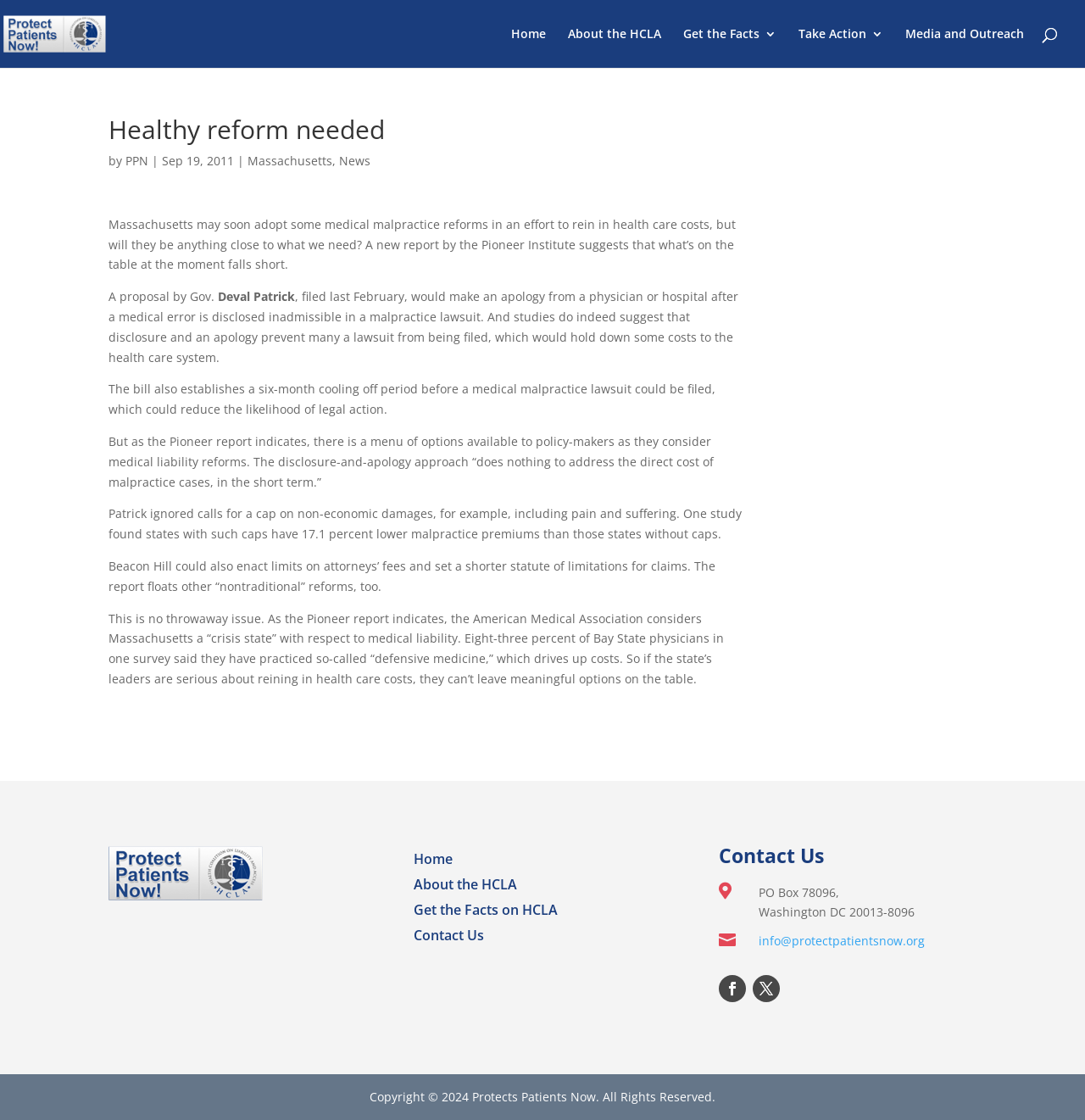Find the bounding box coordinates of the clickable region needed to perform the following instruction: "Click on the 'Home' link". The coordinates should be provided as four float numbers between 0 and 1, i.e., [left, top, right, bottom].

[0.471, 0.025, 0.503, 0.061]